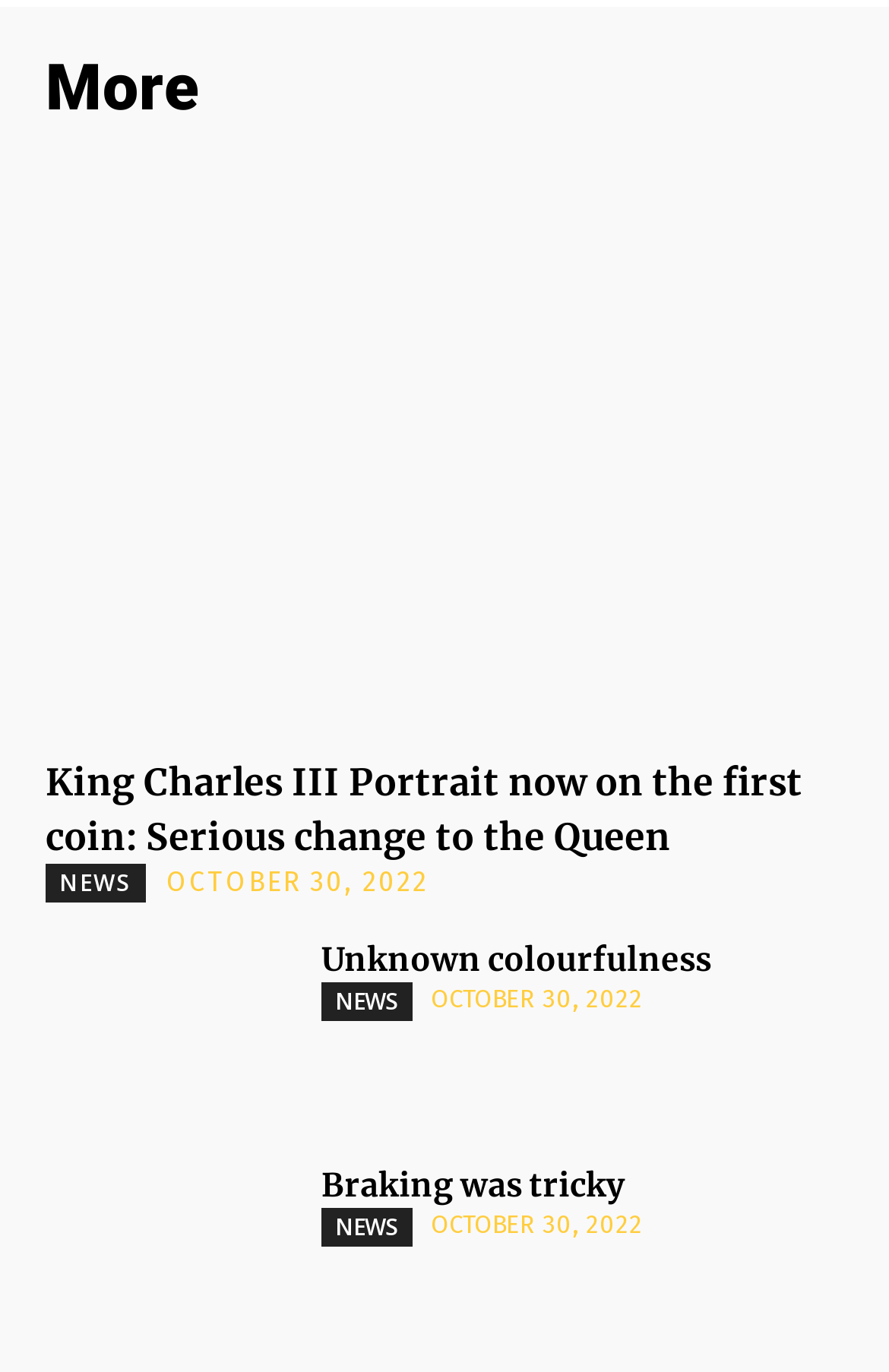Please identify the bounding box coordinates of the element I should click to complete this instruction: 'View 'NEWS''. The coordinates should be given as four float numbers between 0 and 1, like this: [left, top, right, bottom].

[0.051, 0.629, 0.164, 0.657]